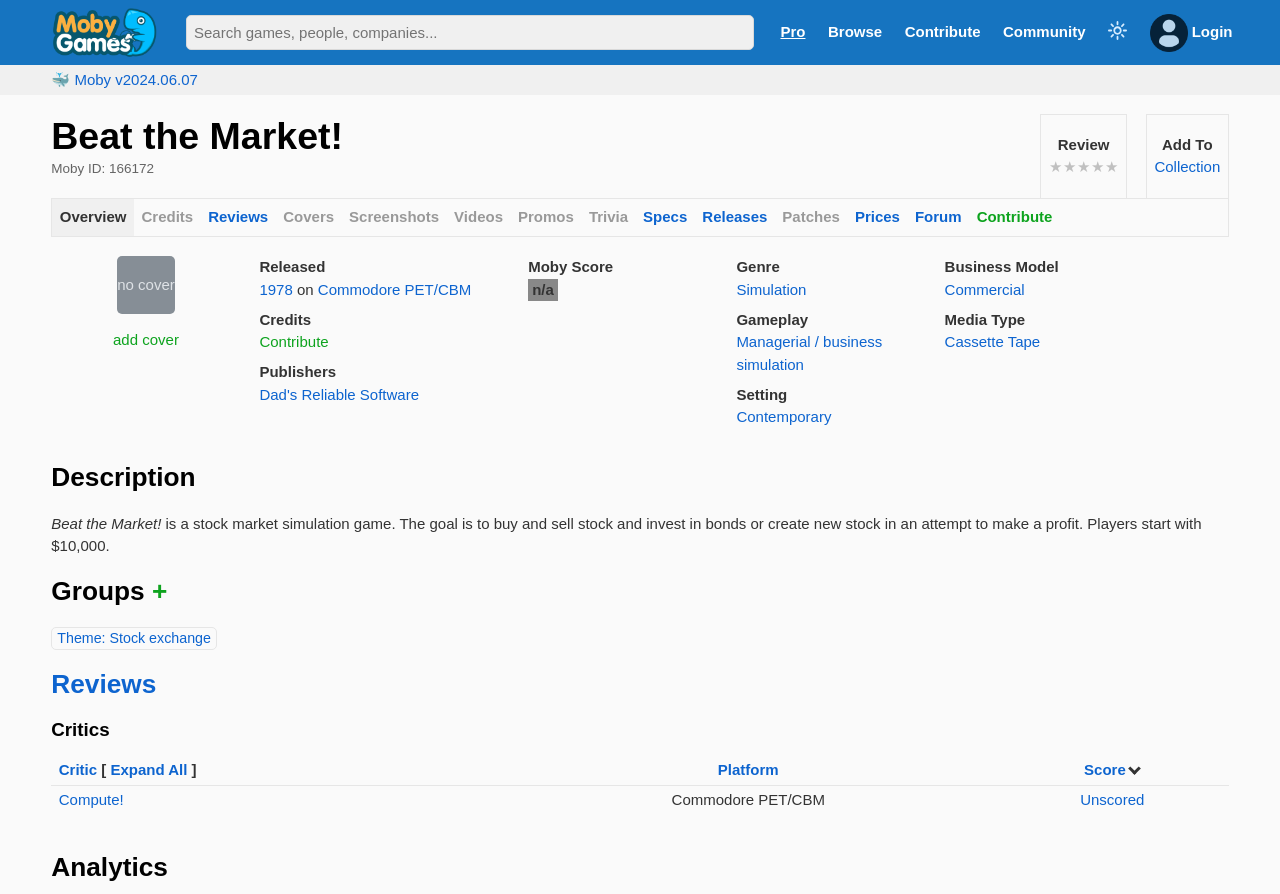What is the business model of the game?
Provide a detailed answer to the question using information from the image.

The business model of the game is Commercial, which can be found in the description list element with the term 'Business Model' and the detail 'Commercial'.